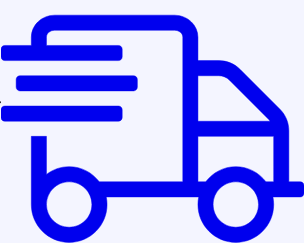Create an extensive and detailed description of the image.

The image features a stylized blue delivery truck, depicted in a simplified, modern graphic design. It emphasizes speed and efficiency, represented by dynamic lines indicating motion behind the truck. The truck itself is shown with rounded features, giving it a friendly and approachable appearance. This imagery aligns with the theme of shipping services, likely suggesting prompt and reliable delivery for online shopping or purchases. Its placement on a webpage hints at the importance of shipping information for customers, supporting the overall message of convenience and customer satisfaction in the e-commerce experience.